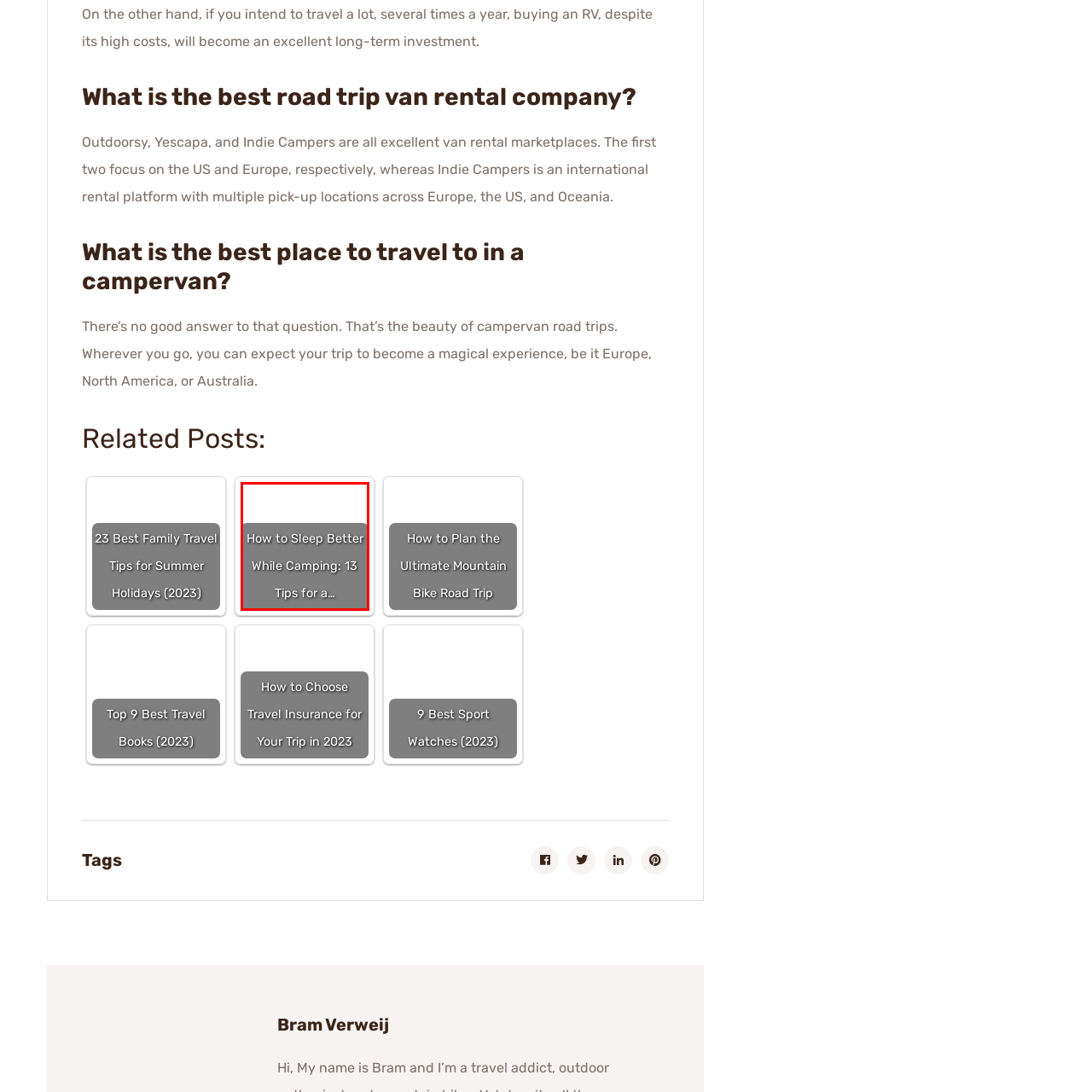Carefully analyze the image within the red boundary and describe it extensively.

This image features a clickable link titled "How to Sleep Better While Camping: 13 Tips for a...," providing readers with valuable insights into enhancing their sleep experience while outdoors. This resource caters to campers looking for practical advice to ensure restful nights under the stars, making it an essential read for outdoor enthusiasts planning their next adventure.